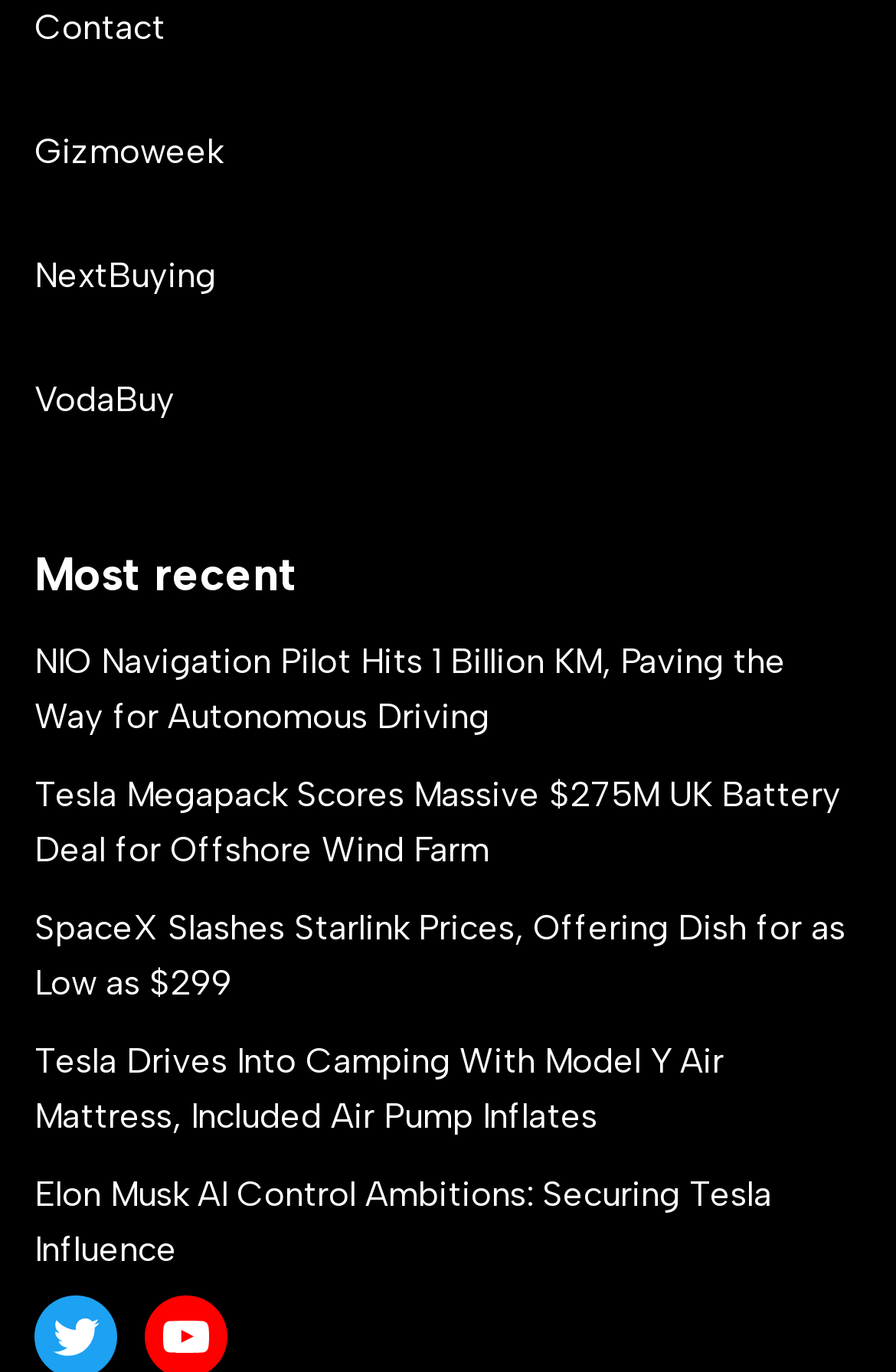Please identify the coordinates of the bounding box for the clickable region that will accomplish this instruction: "explore the article about Tesla Megapack".

[0.038, 0.564, 0.938, 0.634]